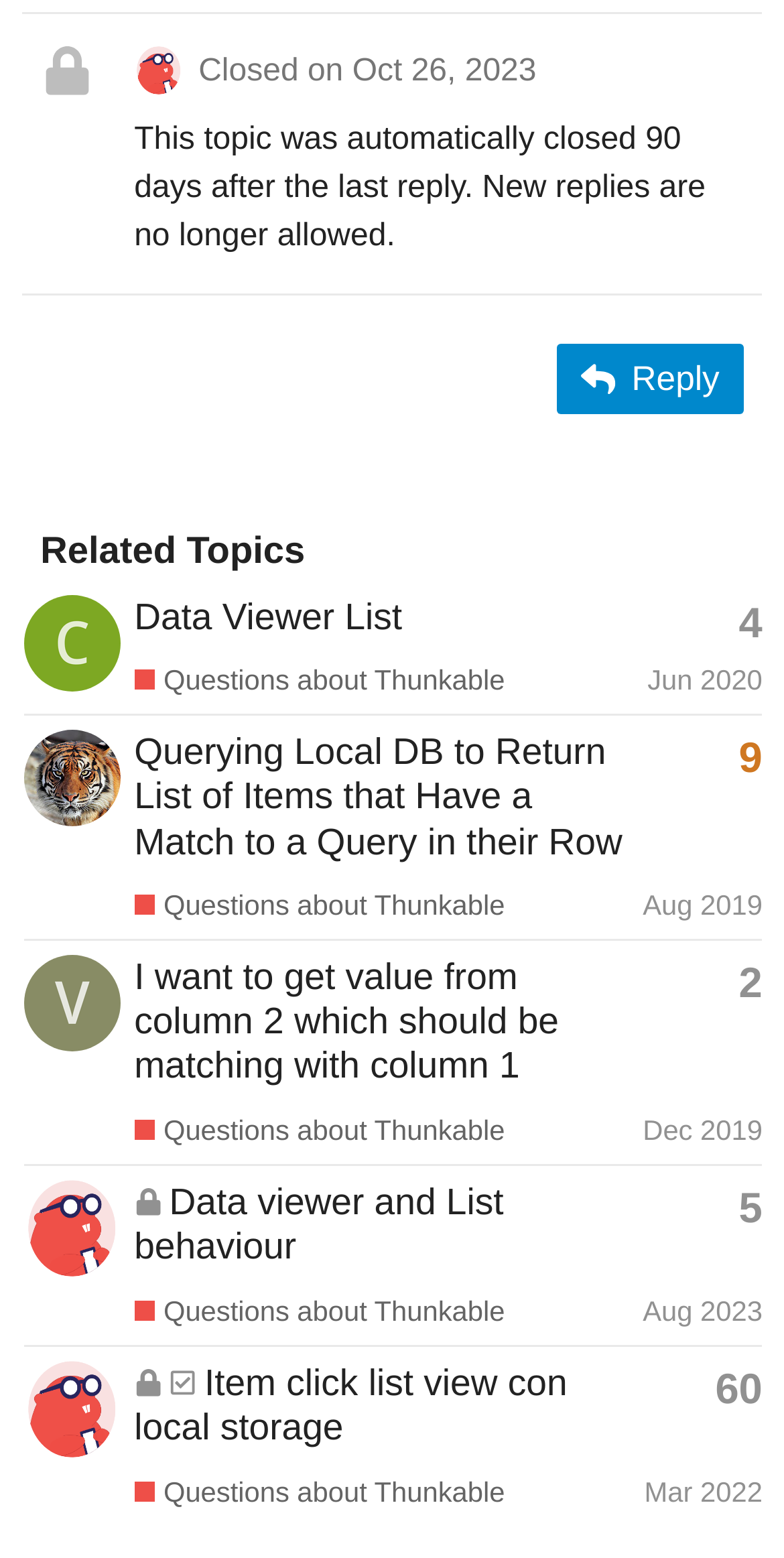How many rows are in the 'Related Topics' table?
Answer the question with a single word or phrase derived from the image.

4